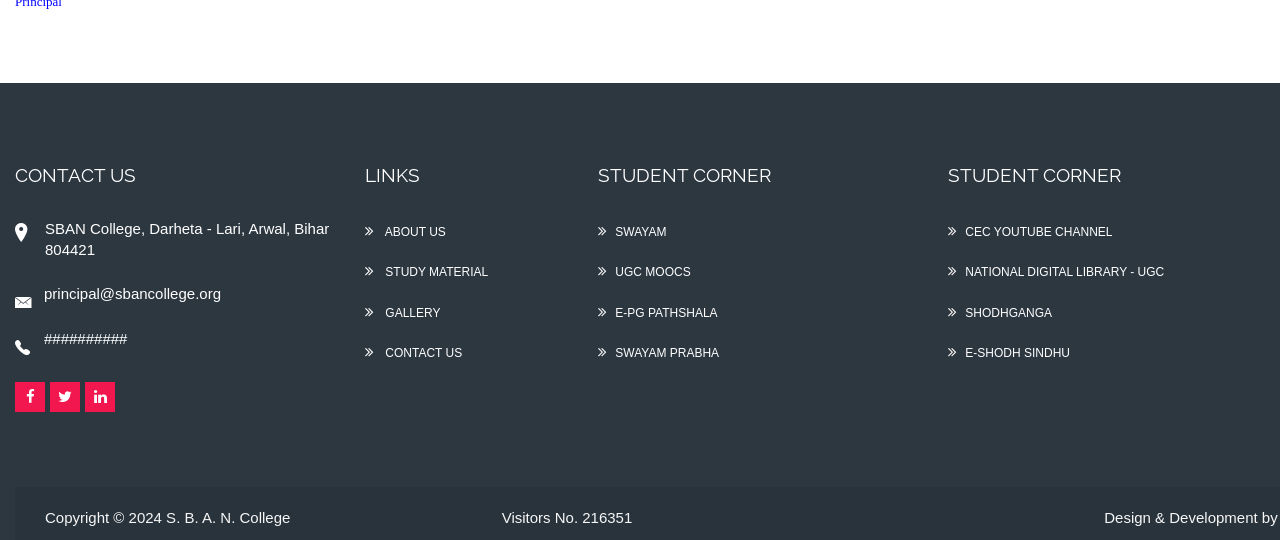Using the element description provided, determine the bounding box coordinates in the format (top-left x, top-left y, bottom-right x, bottom-right y). Ensure that all values are floating point numbers between 0 and 1. Element description: E-Shodh Sindhu

[0.754, 0.641, 0.836, 0.667]